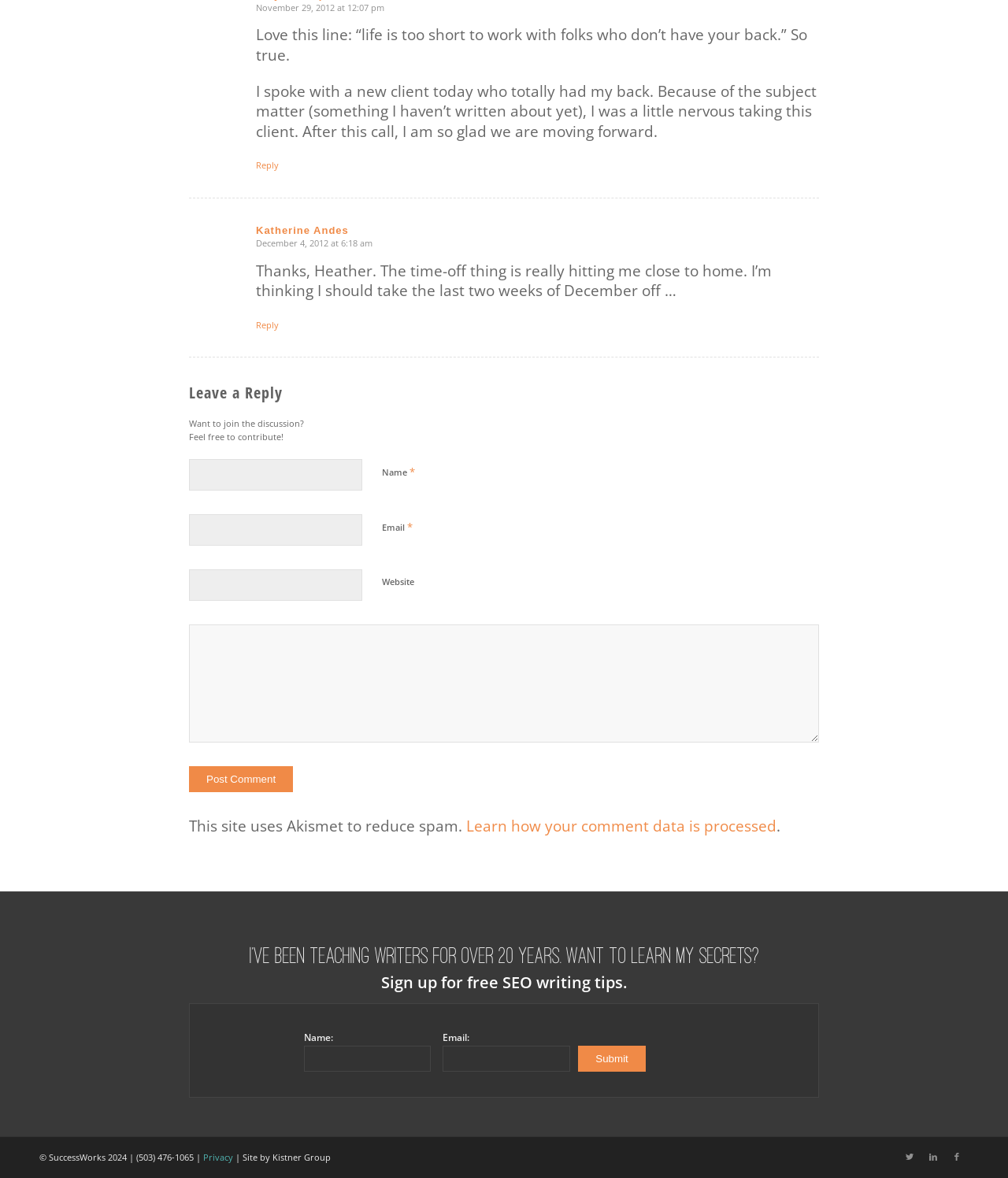Find the bounding box coordinates for the area that must be clicked to perform this action: "Search for something".

None